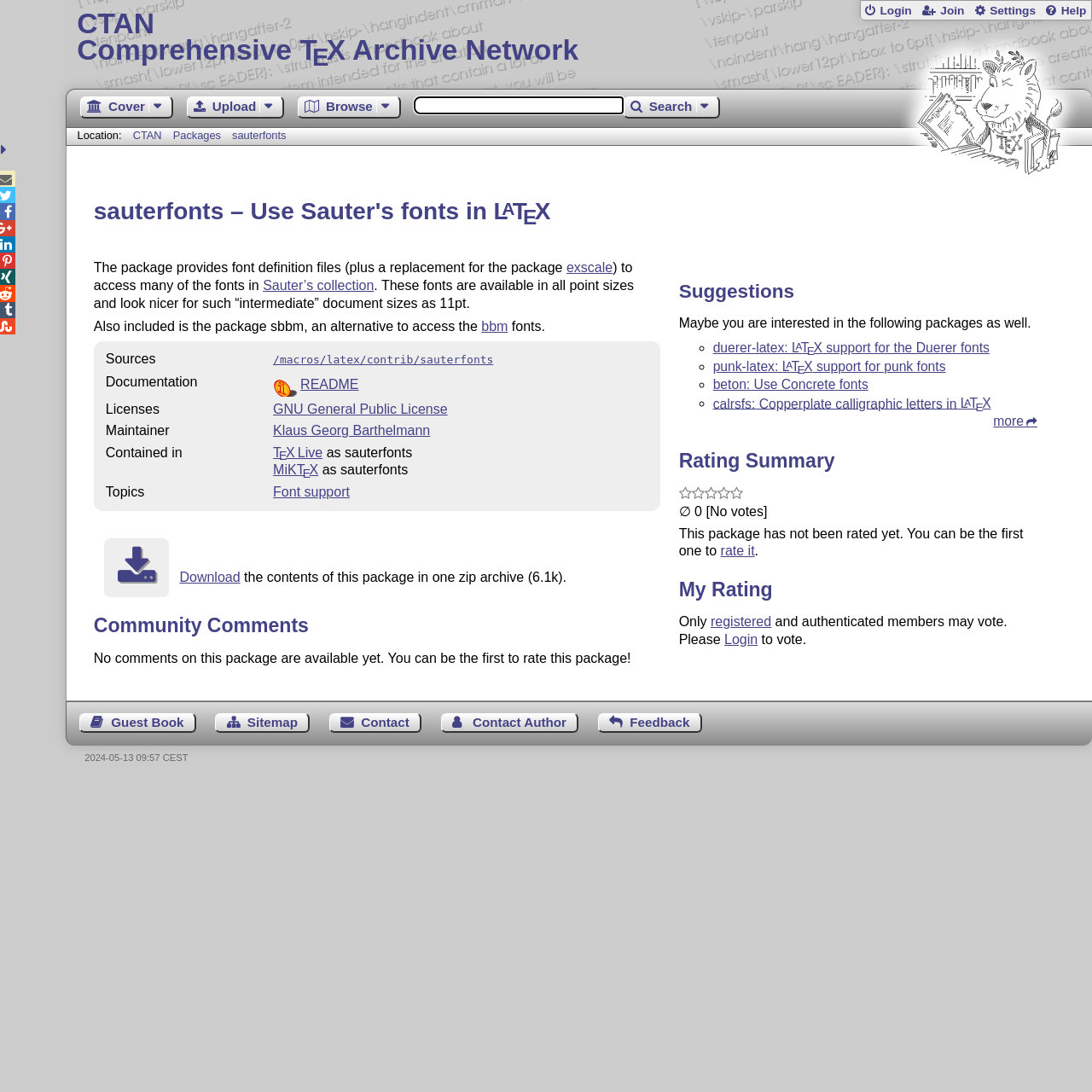Find the bounding box coordinates of the element I should click to carry out the following instruction: "Click on the CTAN link".

[0.07, 0.01, 0.99, 0.06]